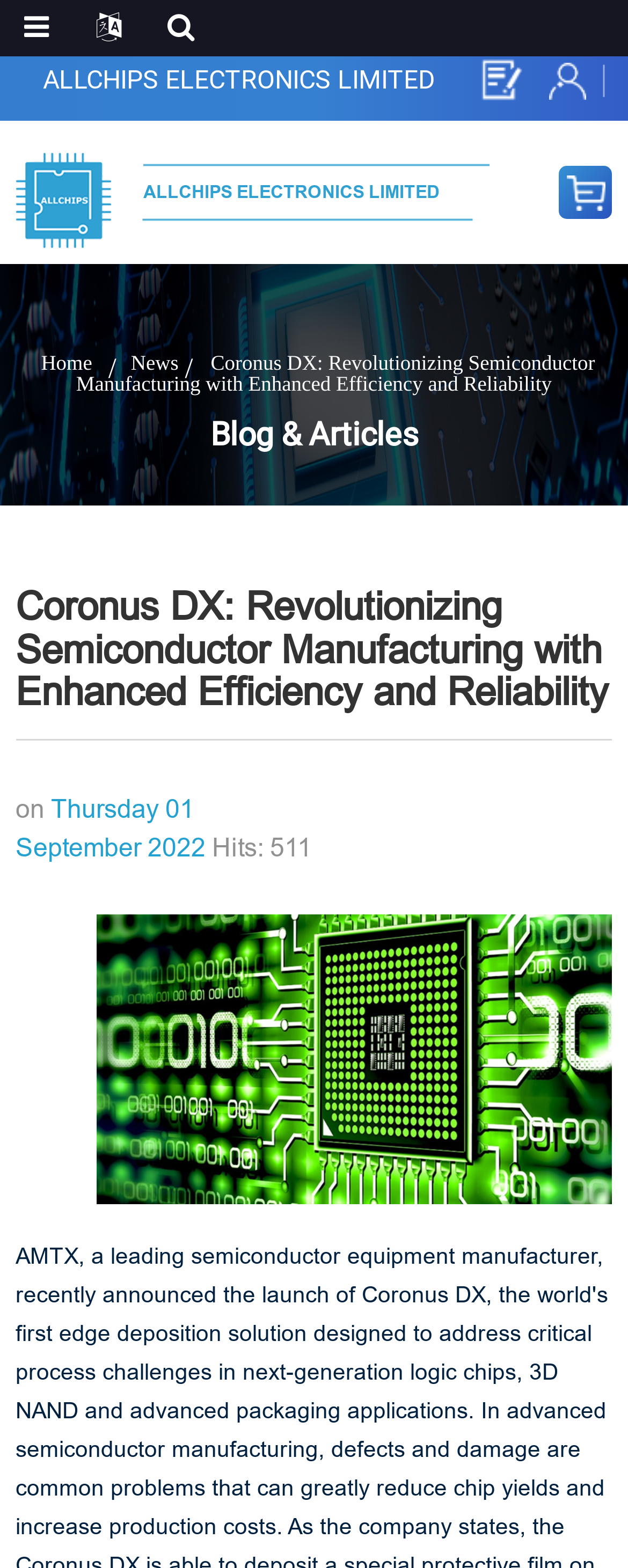Give a short answer using one word or phrase for the question:
How many hits does the blog article have?

511